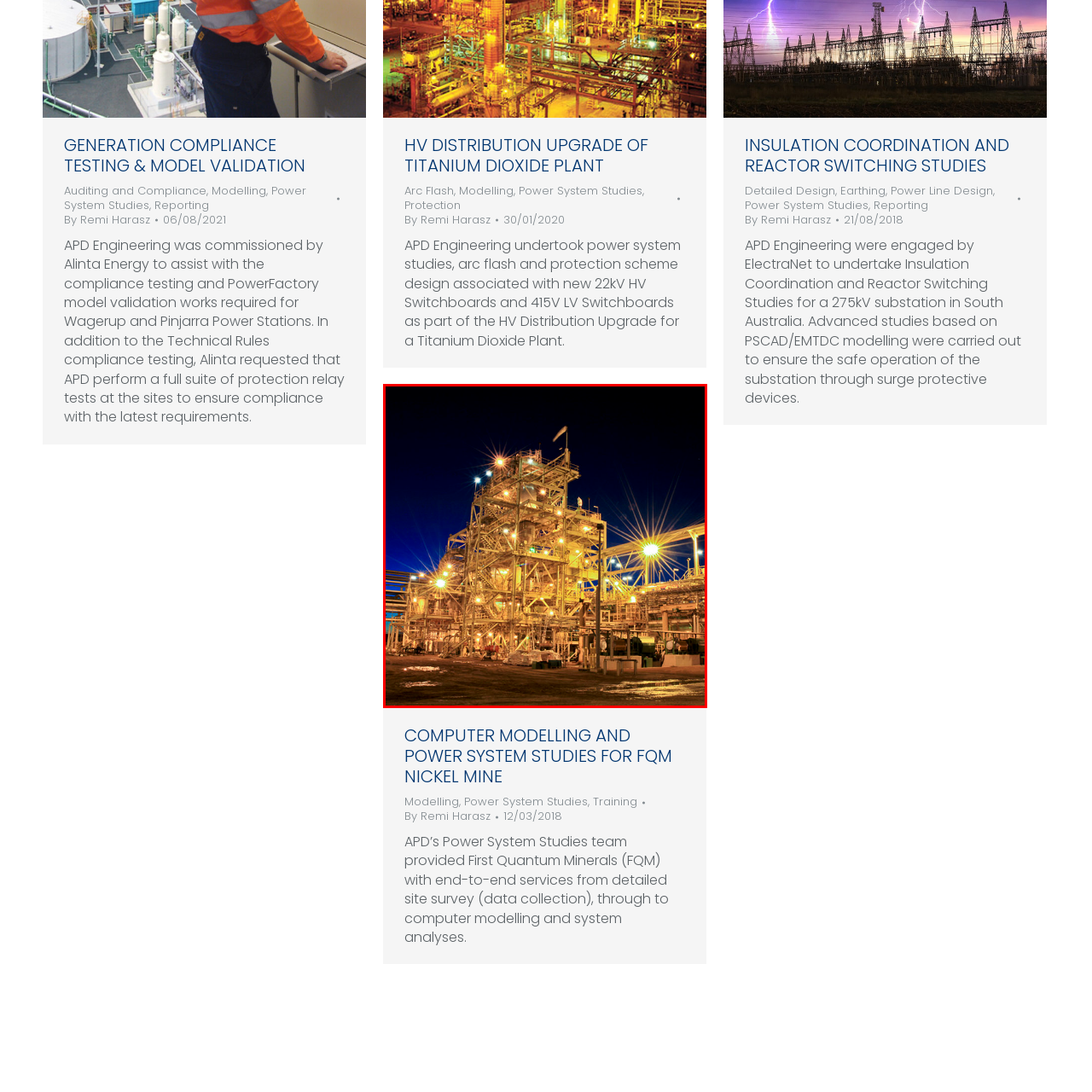Please provide a comprehensive caption for the image highlighted in the red box.

The image showcases a striking industrial facility illuminated under a twilight sky, highlighting its intricate structure and extensive piping. The scene is filled with vibrant lights emanating from various sections of the facility, casting a warm glow on the intricate metallic framework. This setup is part of the "Computer Modelling and Power System Studies for FQM Nickel Mine," where APD Engineering provides comprehensive services, including detailed site surveys, computer modelling, and system analyses for the mining operations. The facility's design reflects the advanced engineering necessary for the effective management of power systems in demanding industrial environments.